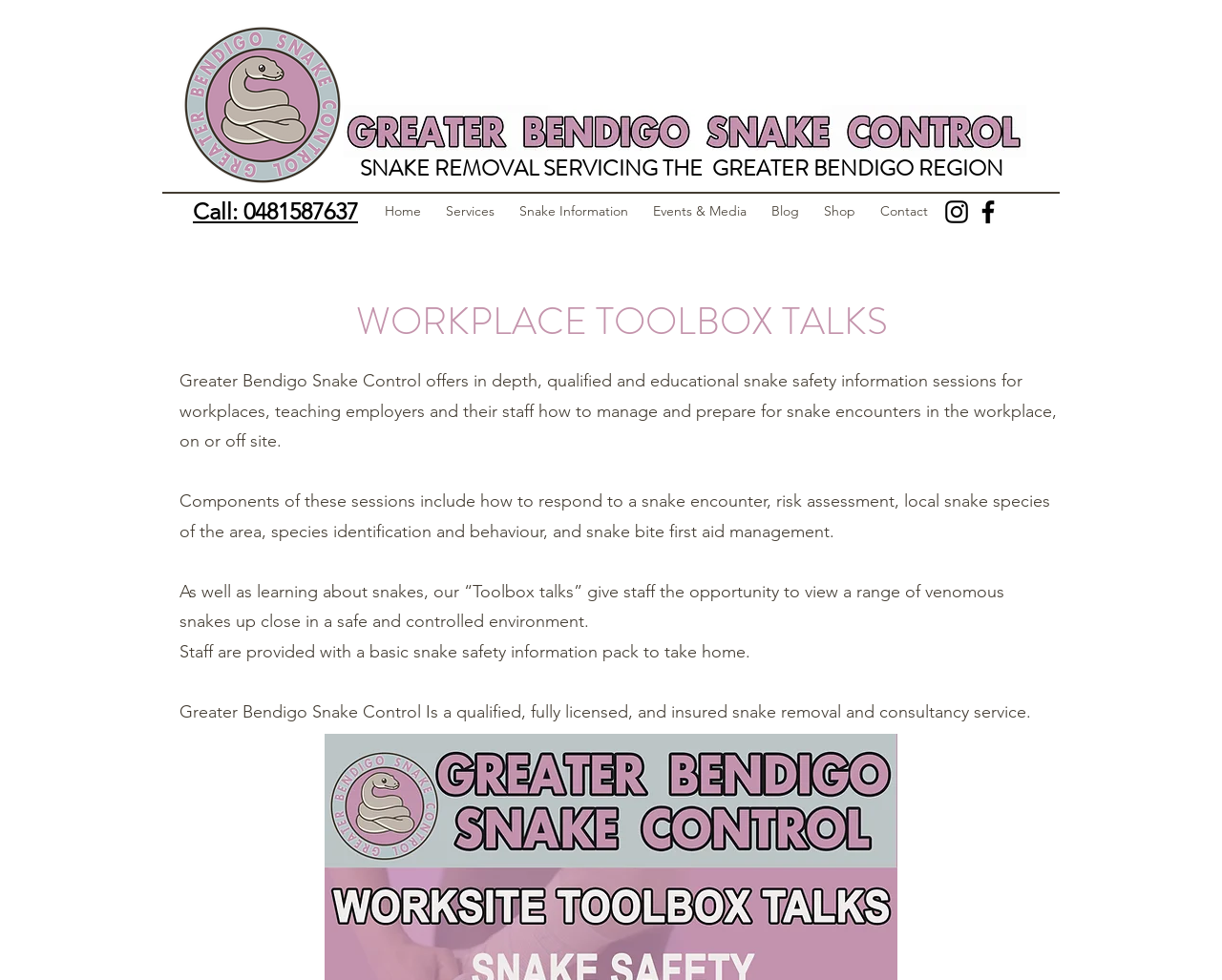Locate the bounding box coordinates of the clickable part needed for the task: "Contact us".

[0.71, 0.201, 0.77, 0.23]